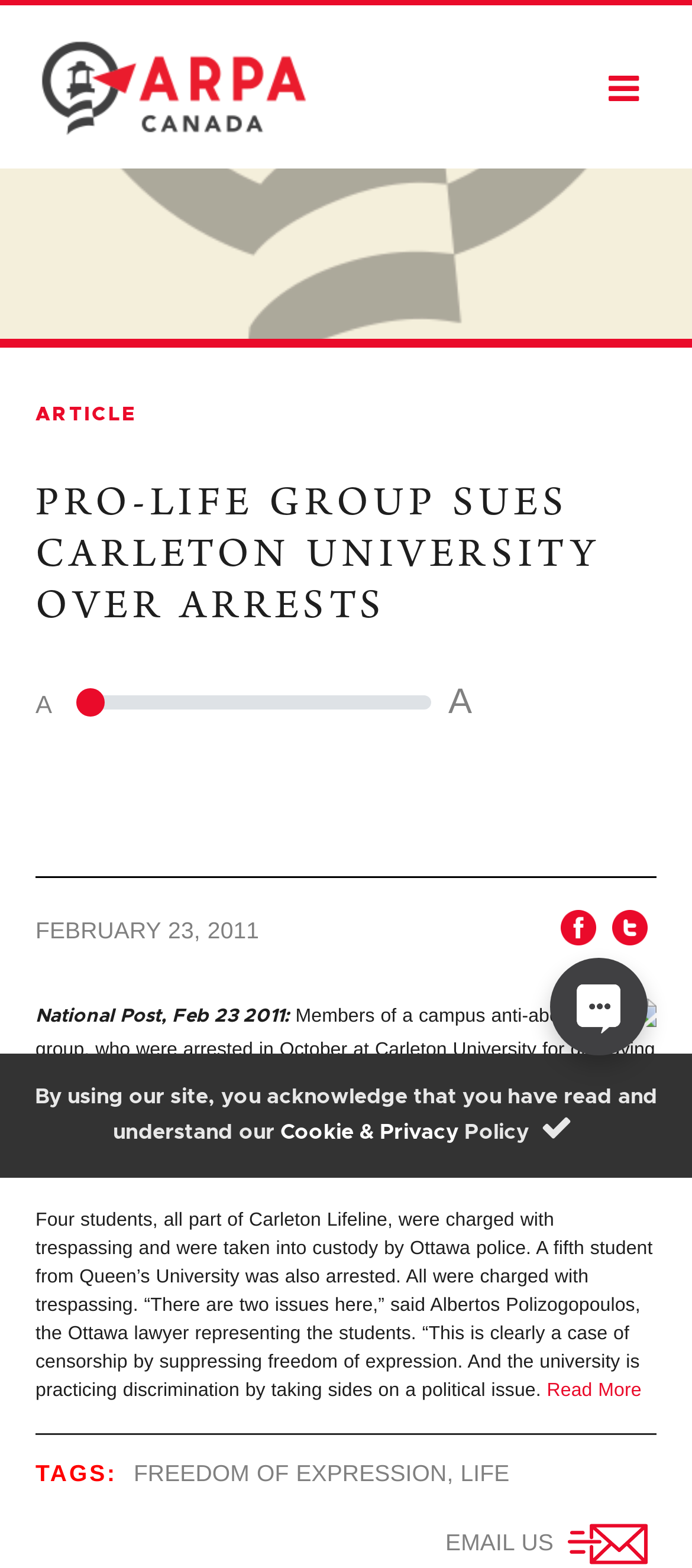Find the bounding box coordinates of the element I should click to carry out the following instruction: "Click the FREEDOM OF EXPRESSION tag".

[0.193, 0.931, 0.646, 0.948]